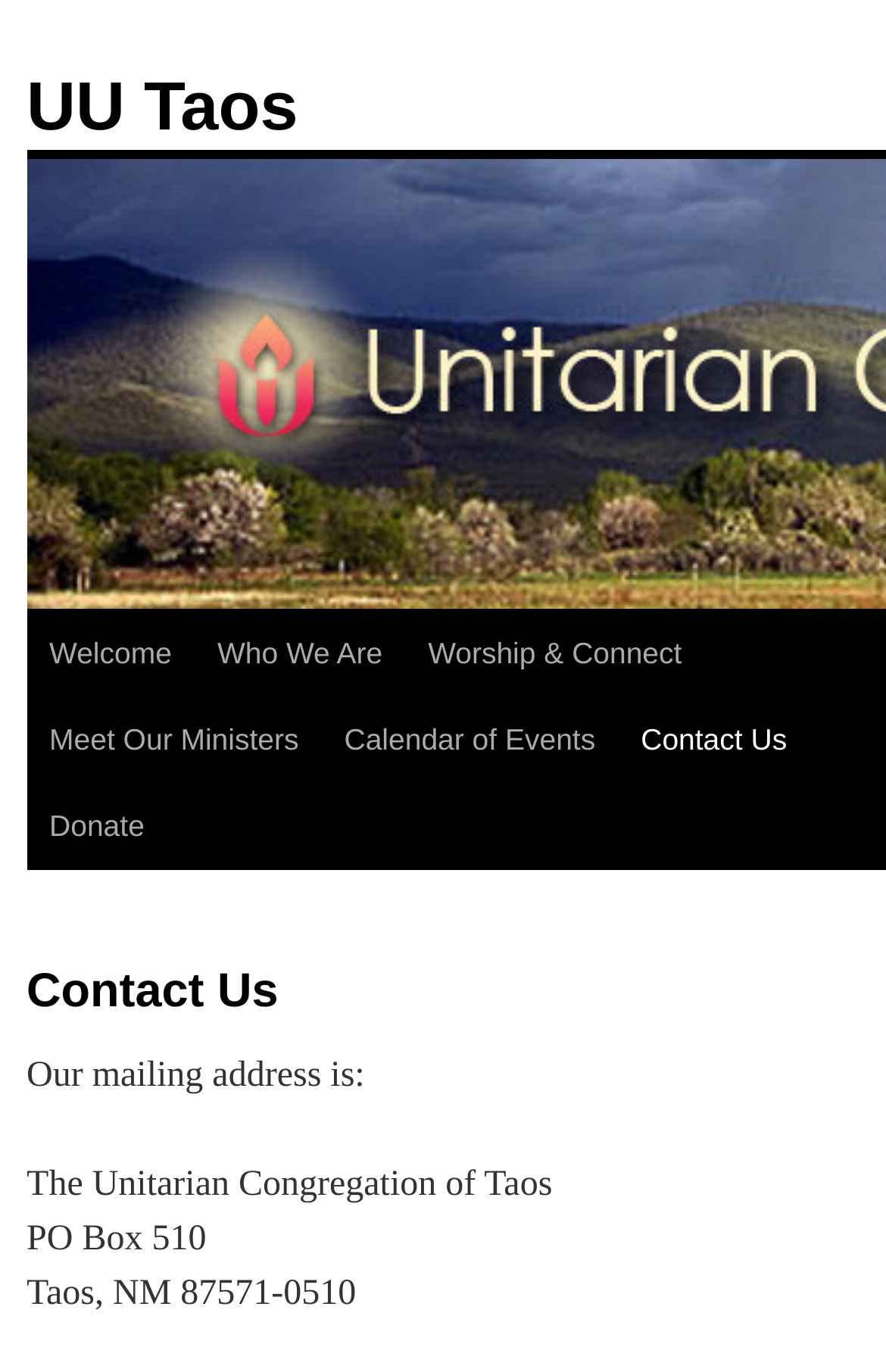Calculate the bounding box coordinates of the UI element given the description: "Contact Us".

[0.698, 0.508, 0.914, 0.571]